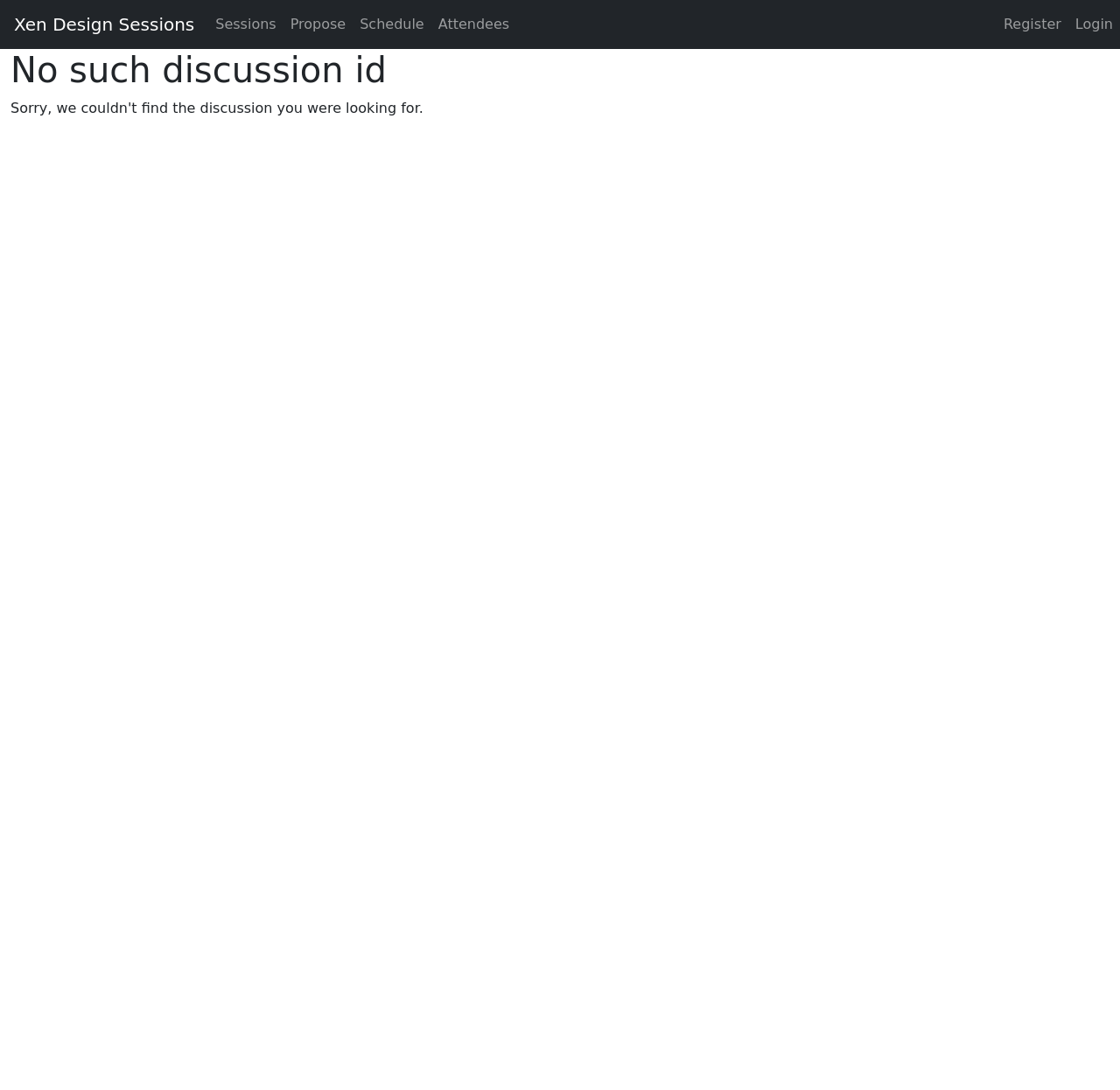What is the error message displayed?
Refer to the image and respond with a one-word or short-phrase answer.

No such discussion id